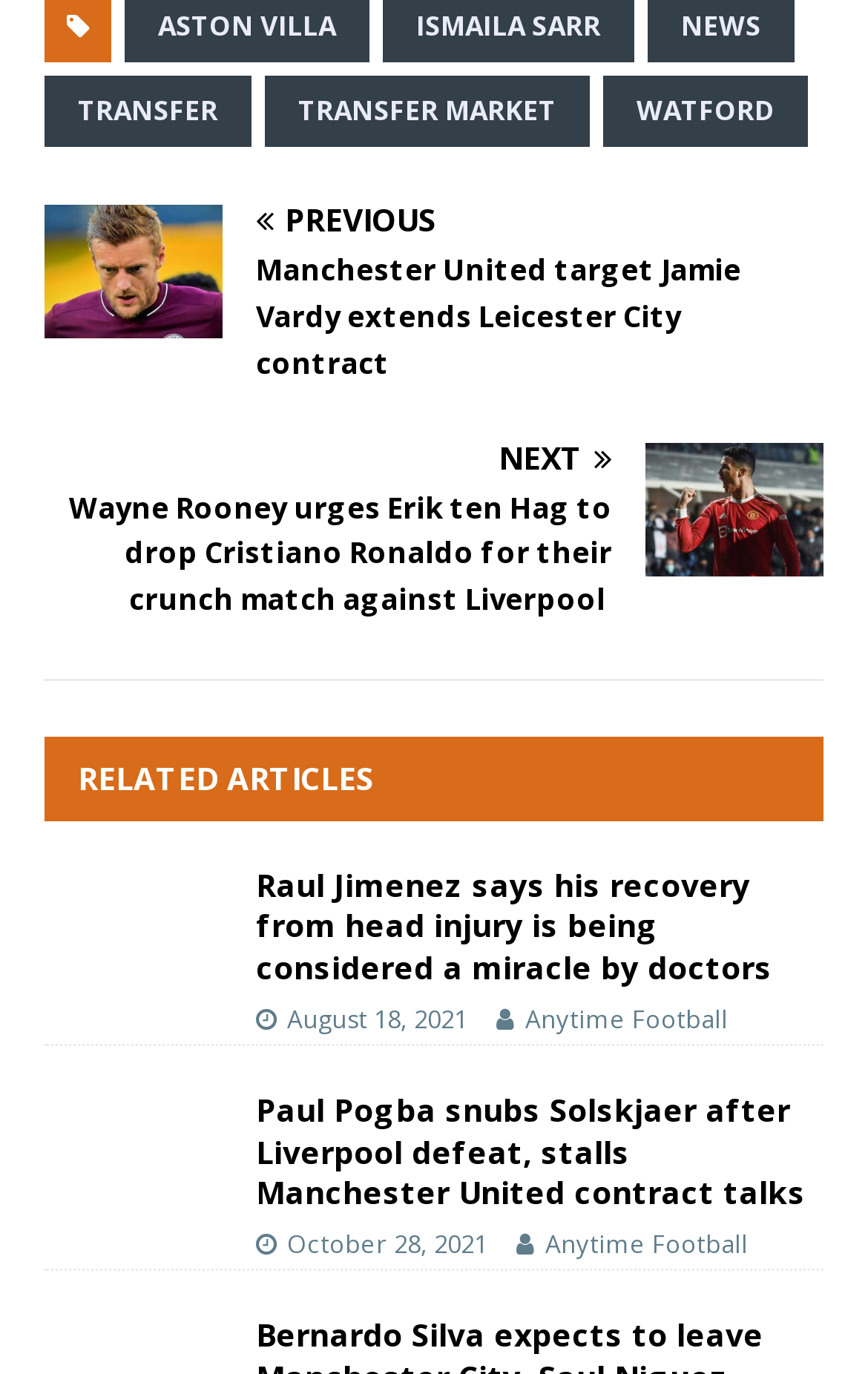Use the details in the image to answer the question thoroughly: 
How many related articles are listed?

I found two articles under the 'RELATED ARTICLES' heading, each with a figure, heading, and links, which indicates that there are two related articles listed.